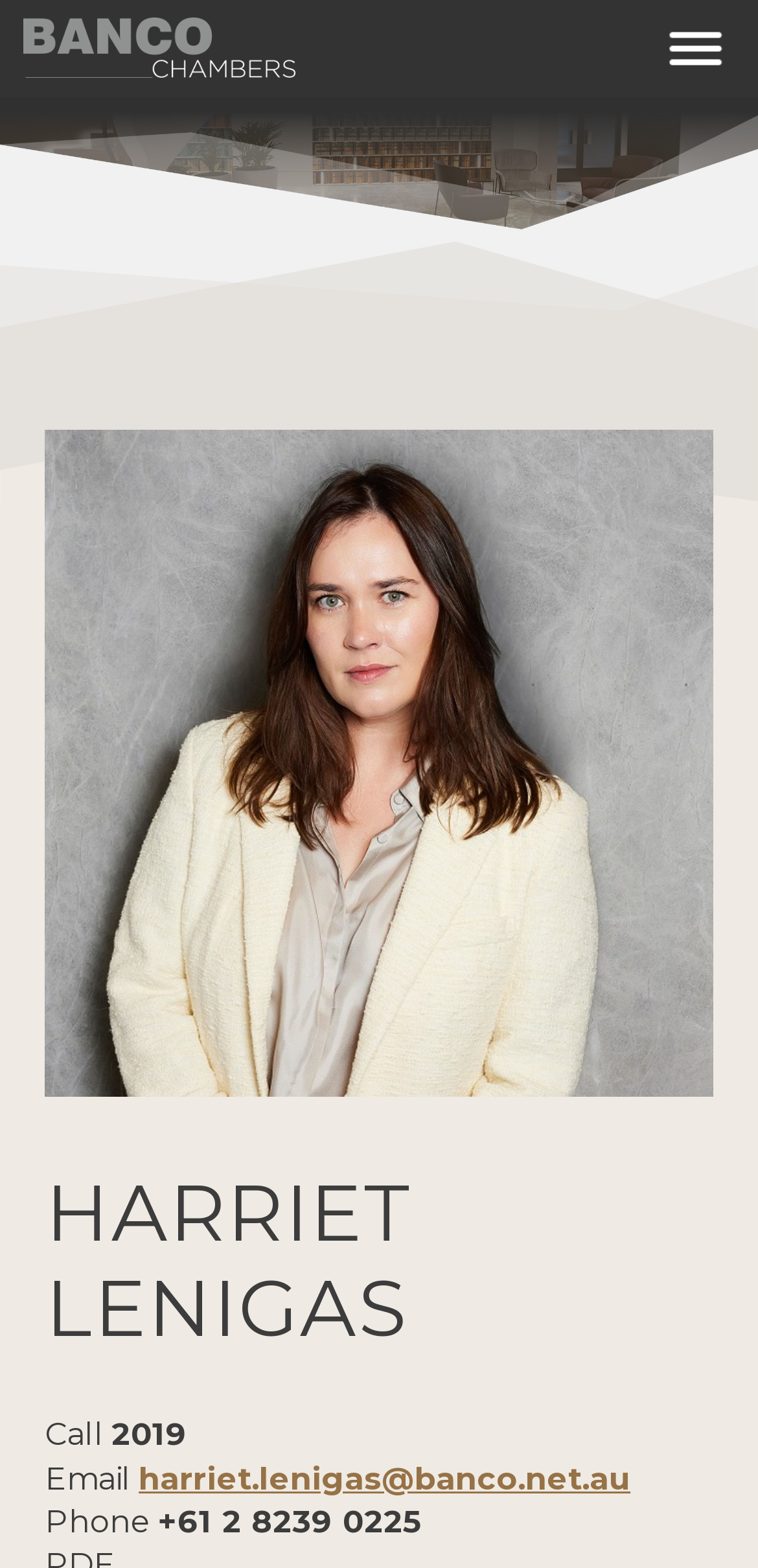Answer the question in a single word or phrase:
What is the name of the chambers Harriet Lenigas is affiliated with?

Banco Chambers